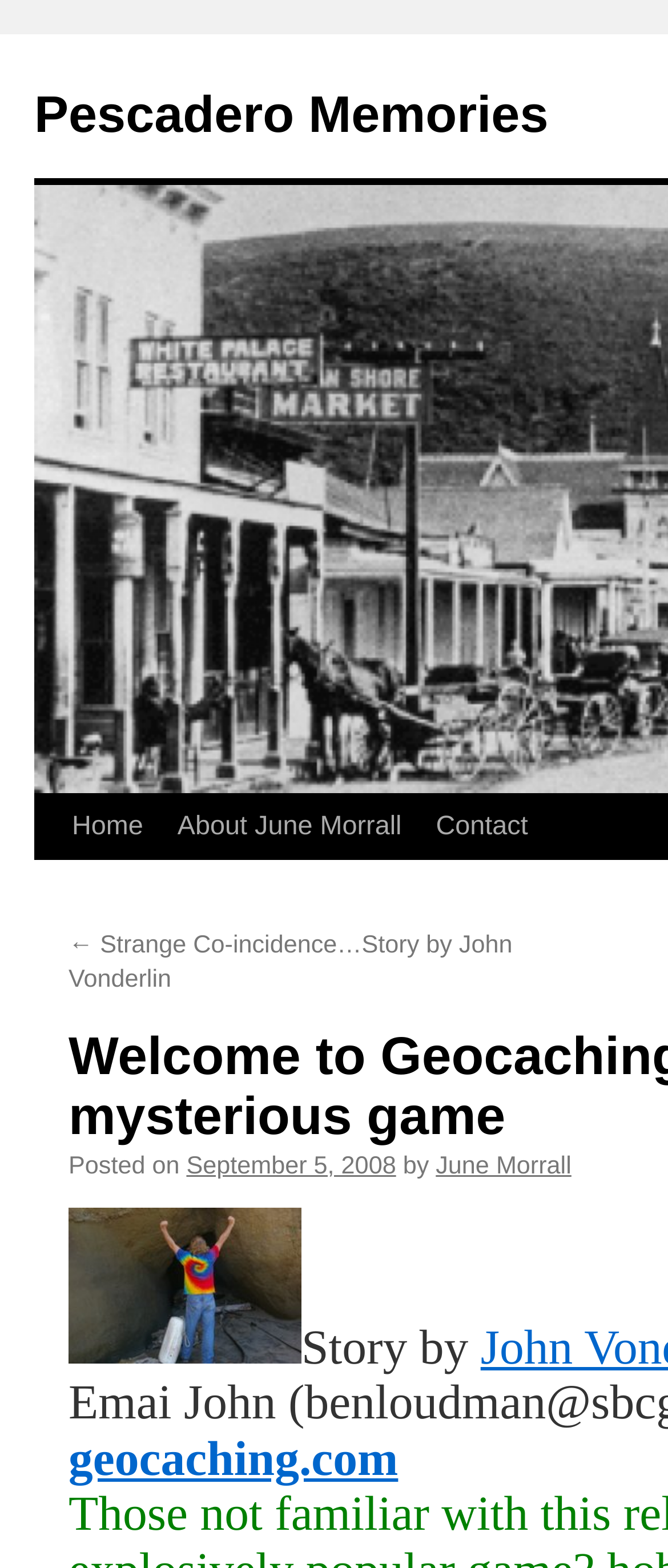Please identify the bounding box coordinates of the area that needs to be clicked to fulfill the following instruction: "go to Pescadero Memories."

[0.051, 0.056, 0.821, 0.092]